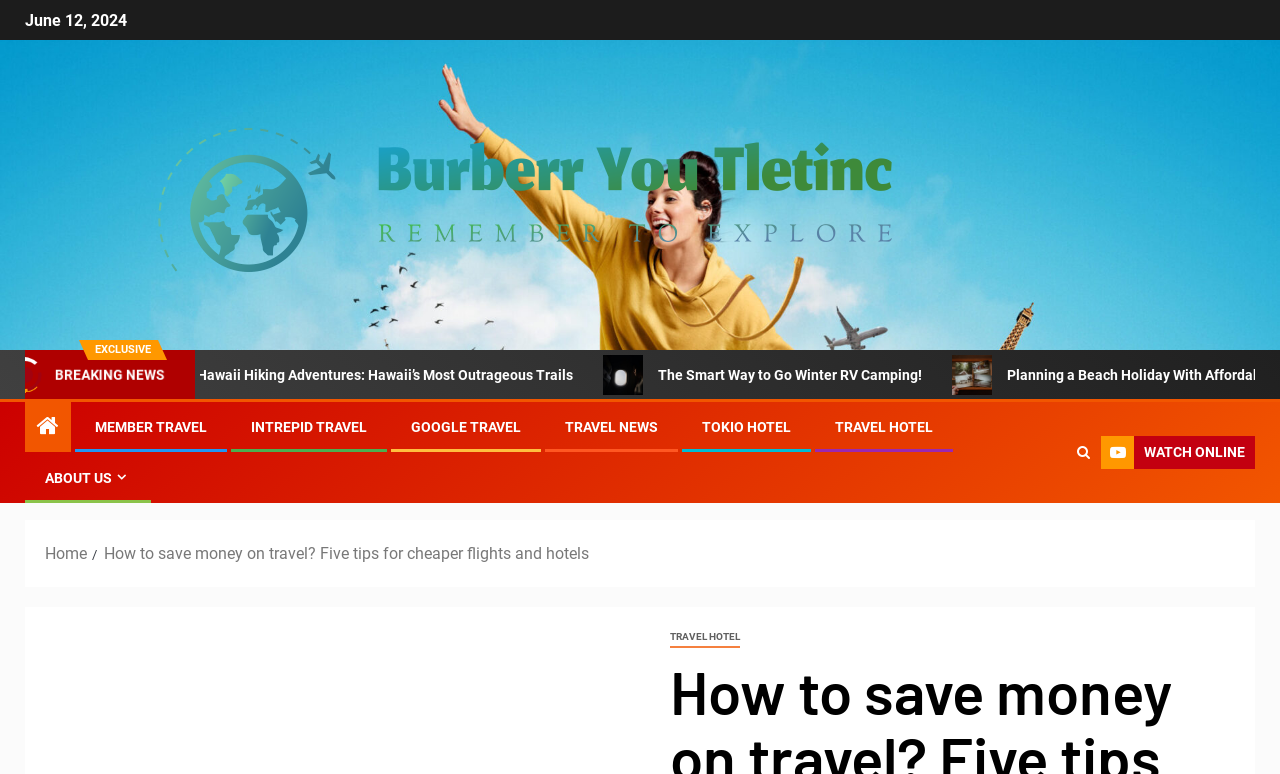Show the bounding box coordinates for the HTML element described as: "Home".

[0.035, 0.703, 0.068, 0.727]